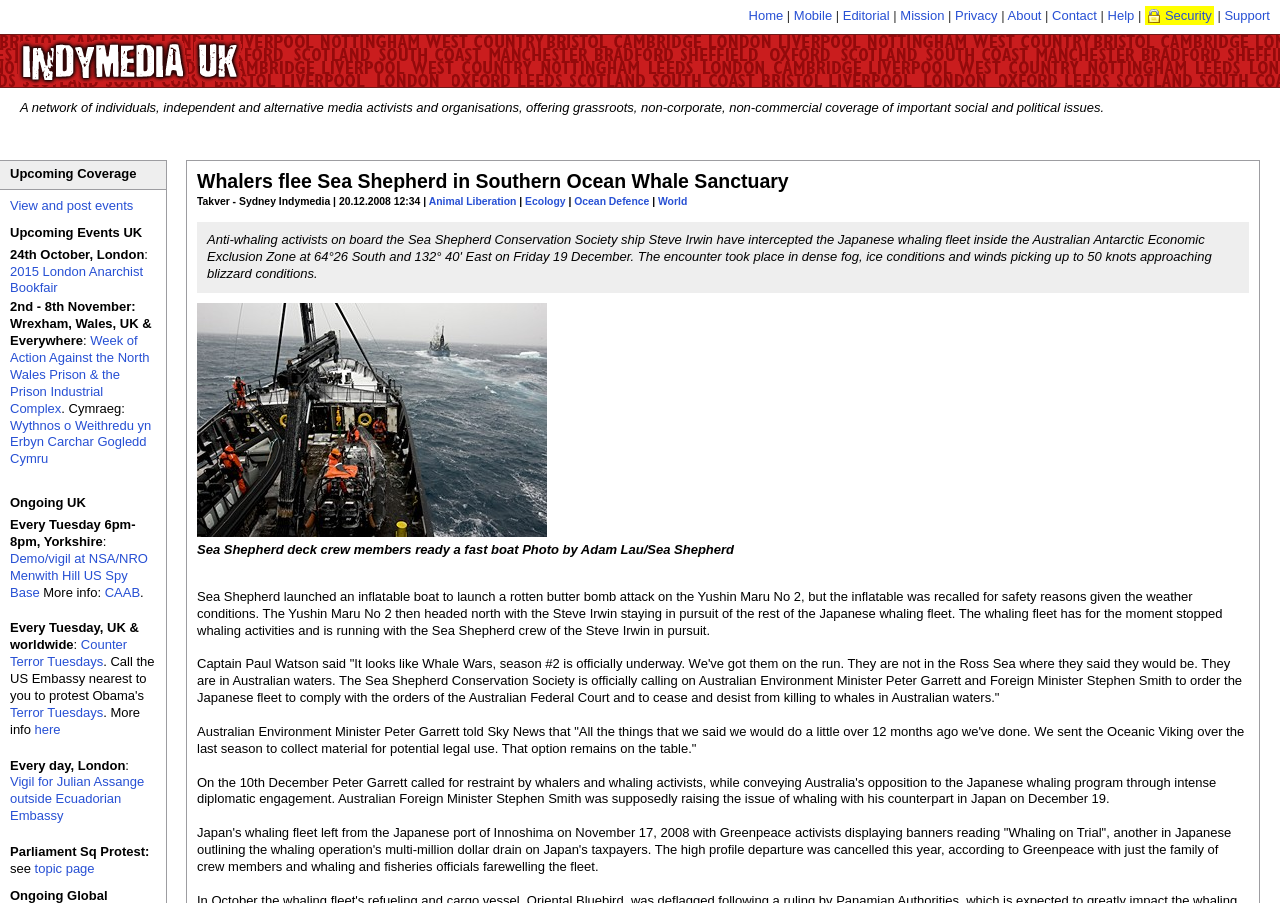Please give a succinct answer using a single word or phrase:
What is the name of the Australian Environment Minister mentioned in the article?

Peter Garrett